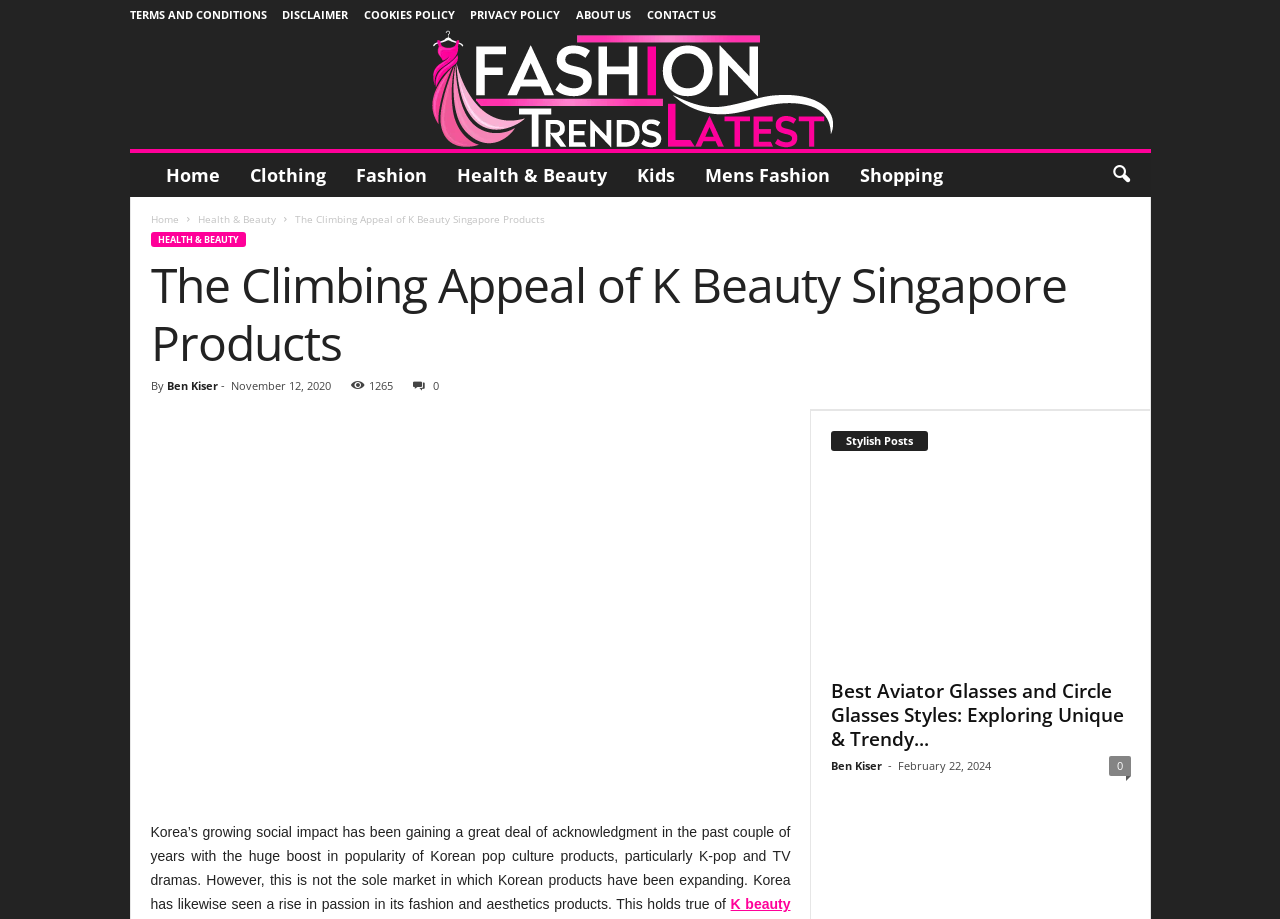Please find the bounding box coordinates of the element's region to be clicked to carry out this instruction: "Search for something".

[0.858, 0.166, 0.893, 0.214]